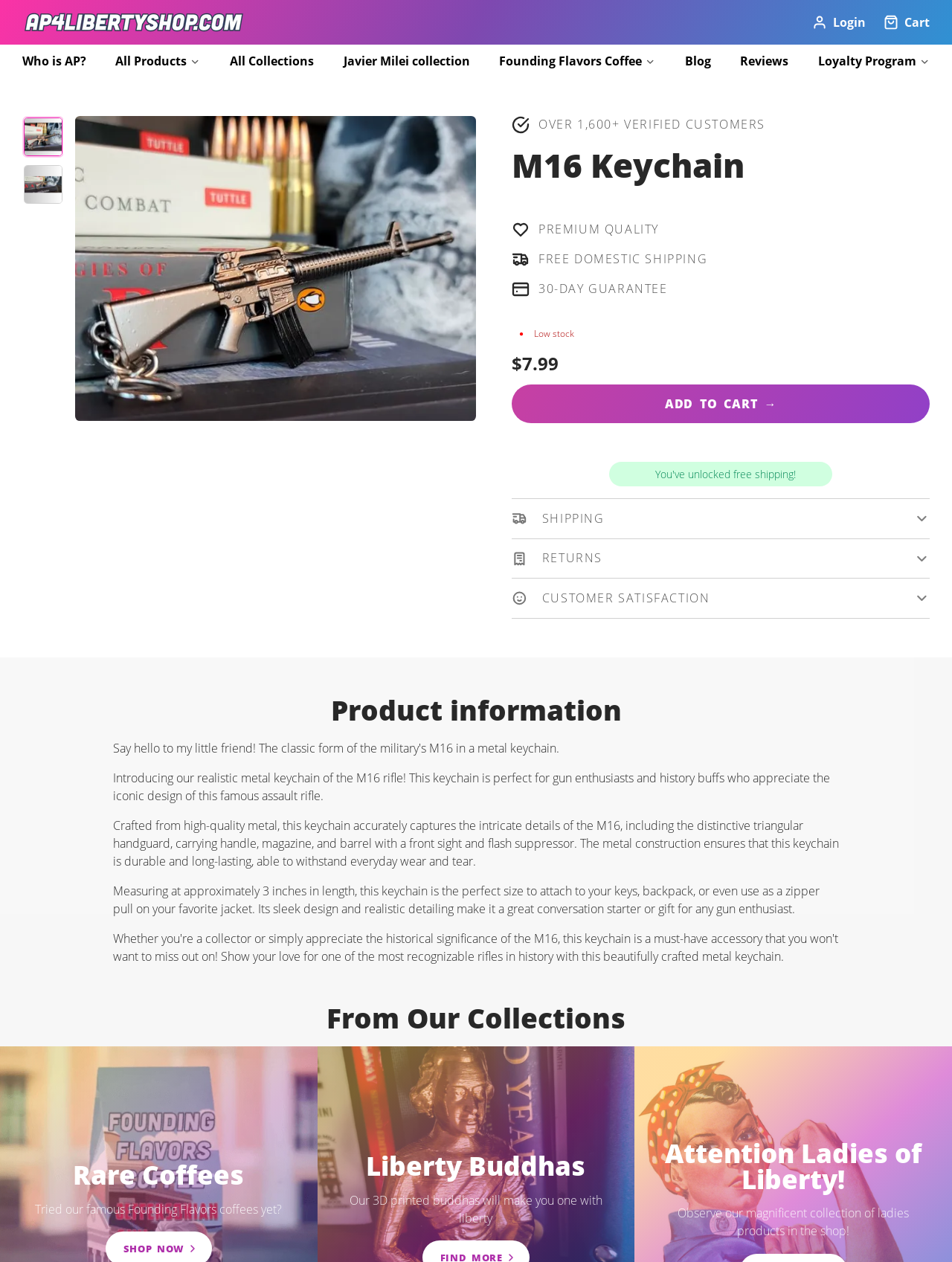What is the name of the product?
Based on the image, answer the question with a single word or brief phrase.

M16 Keychain